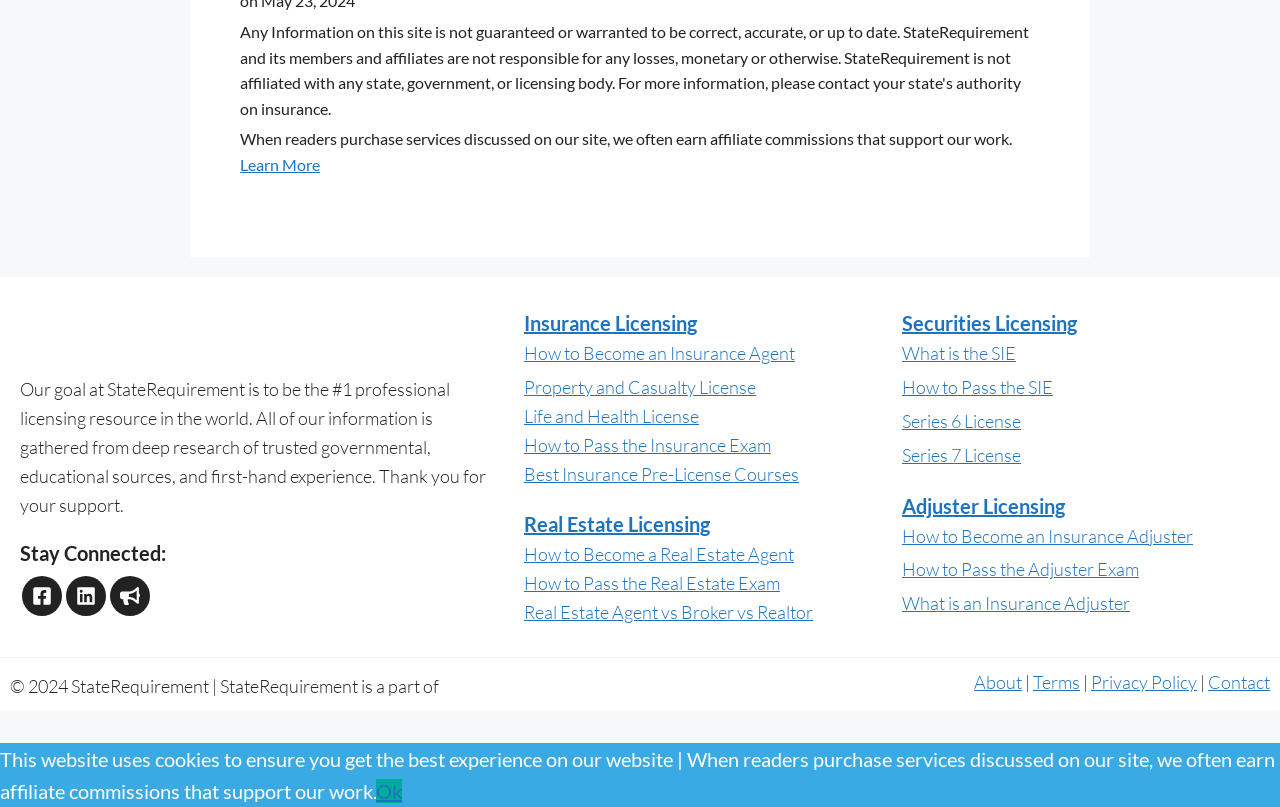Answer this question using a single word or a brief phrase:
What is the year of copyright for StateRequirement?

2024